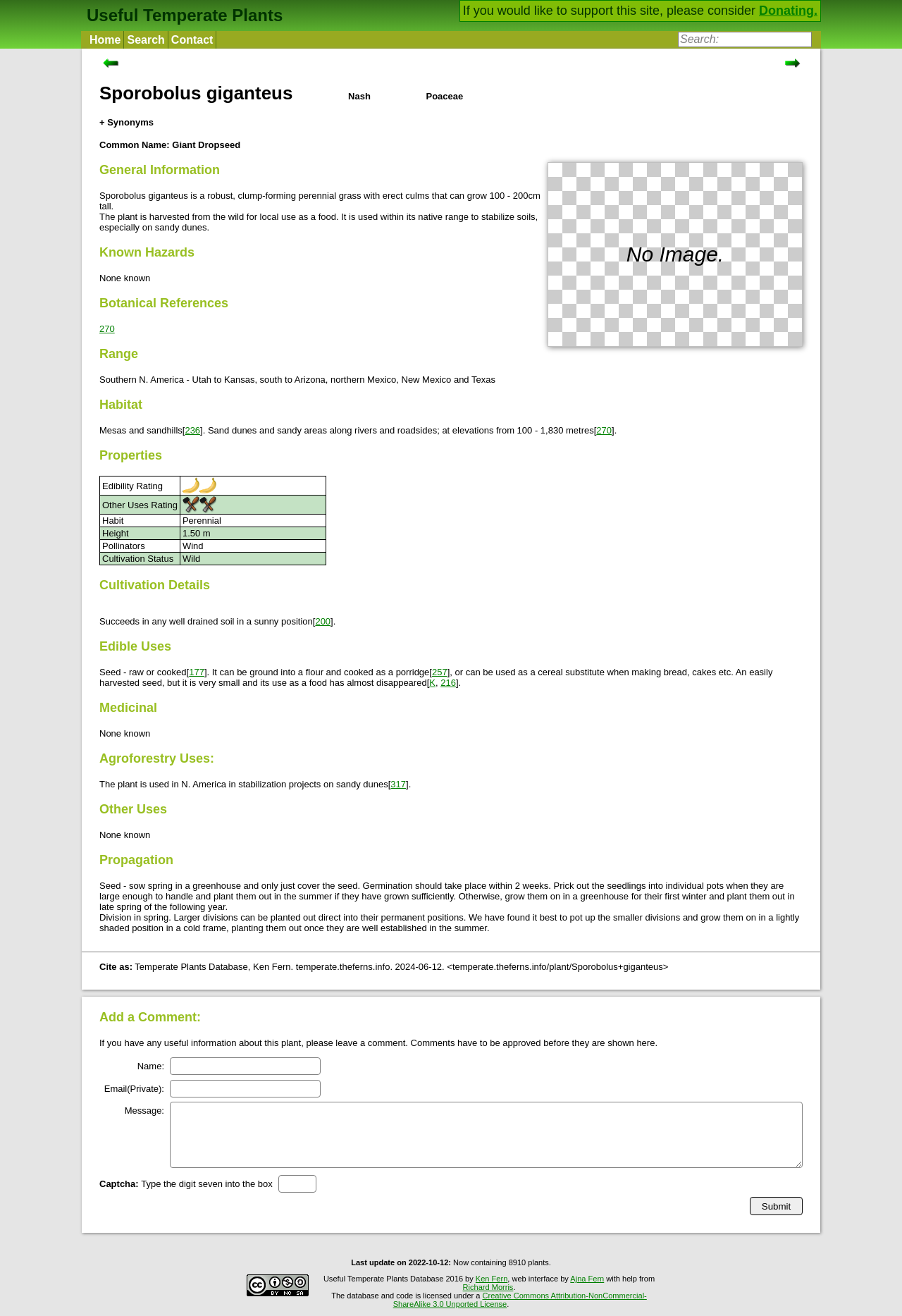What is the common name of Sporobolus giganteus?
Answer the question using a single word or phrase, according to the image.

Giant Dropseed